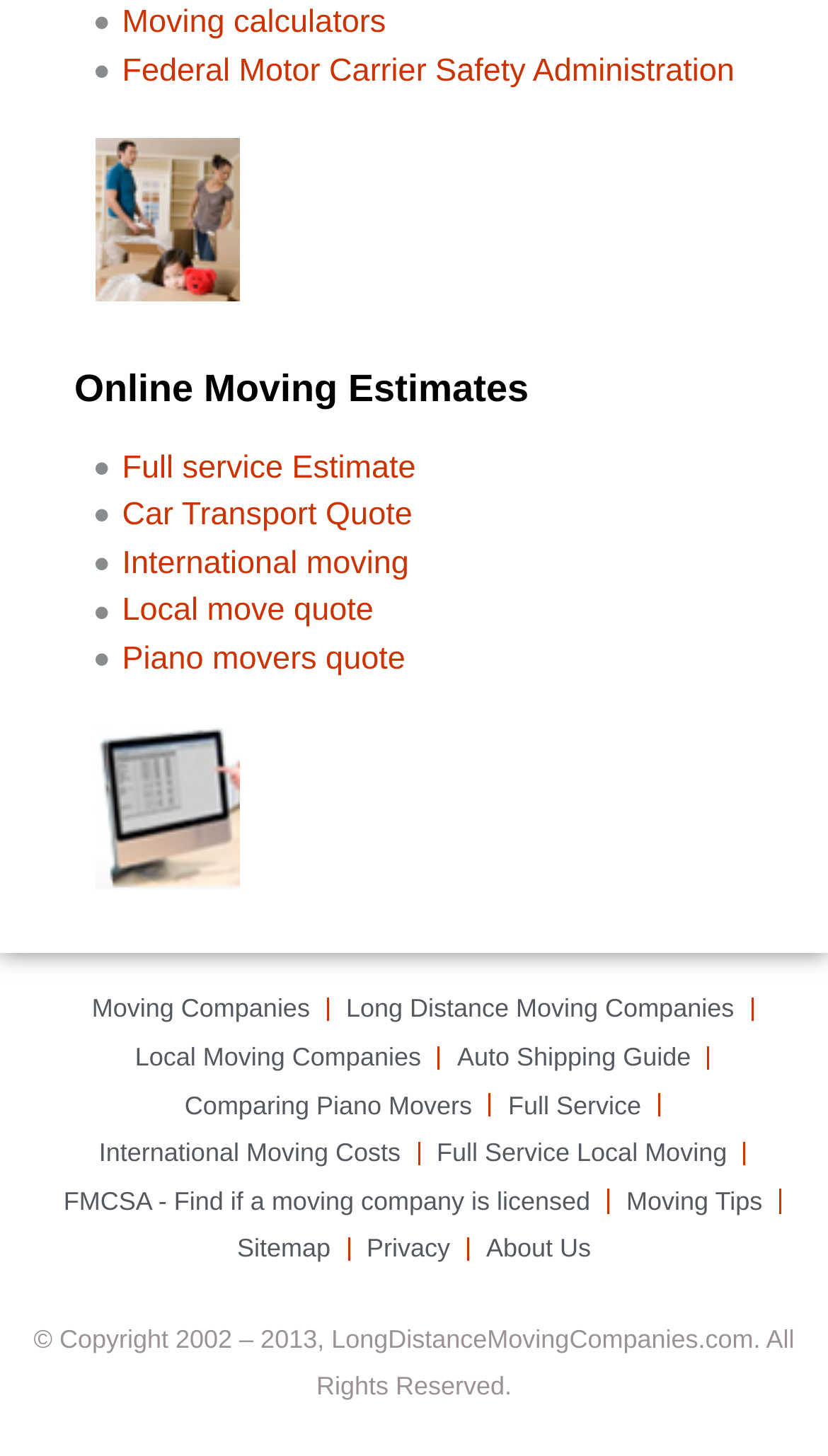How many links are available in the footer section?
Based on the screenshot, respond with a single word or phrase.

4